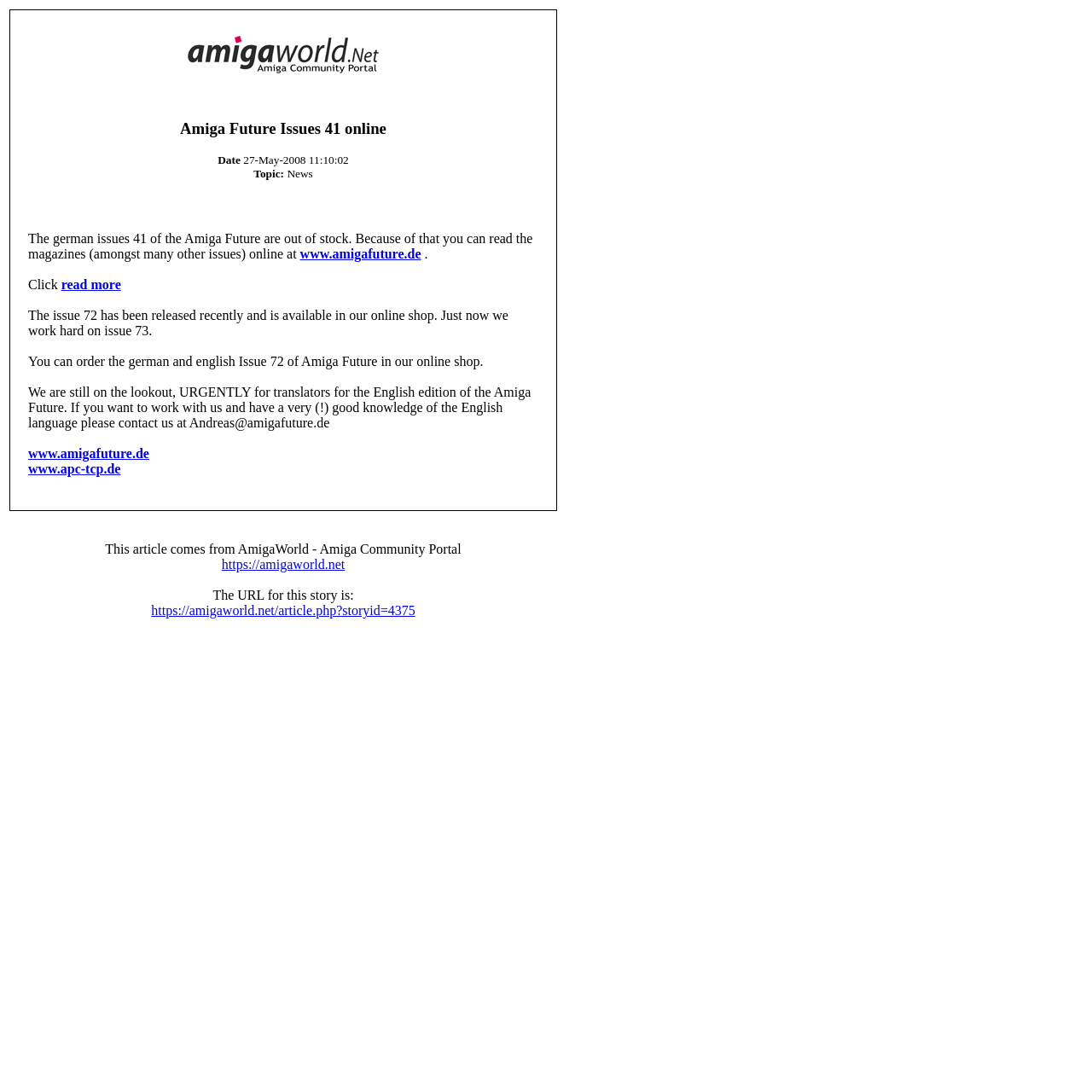What is the issue number that has been released recently?
Based on the image, answer the question with as much detail as possible.

The issue number that has been released recently can be determined by reading the text 'The issue 72 has been released recently and is available in our online shop.' which is part of the article.